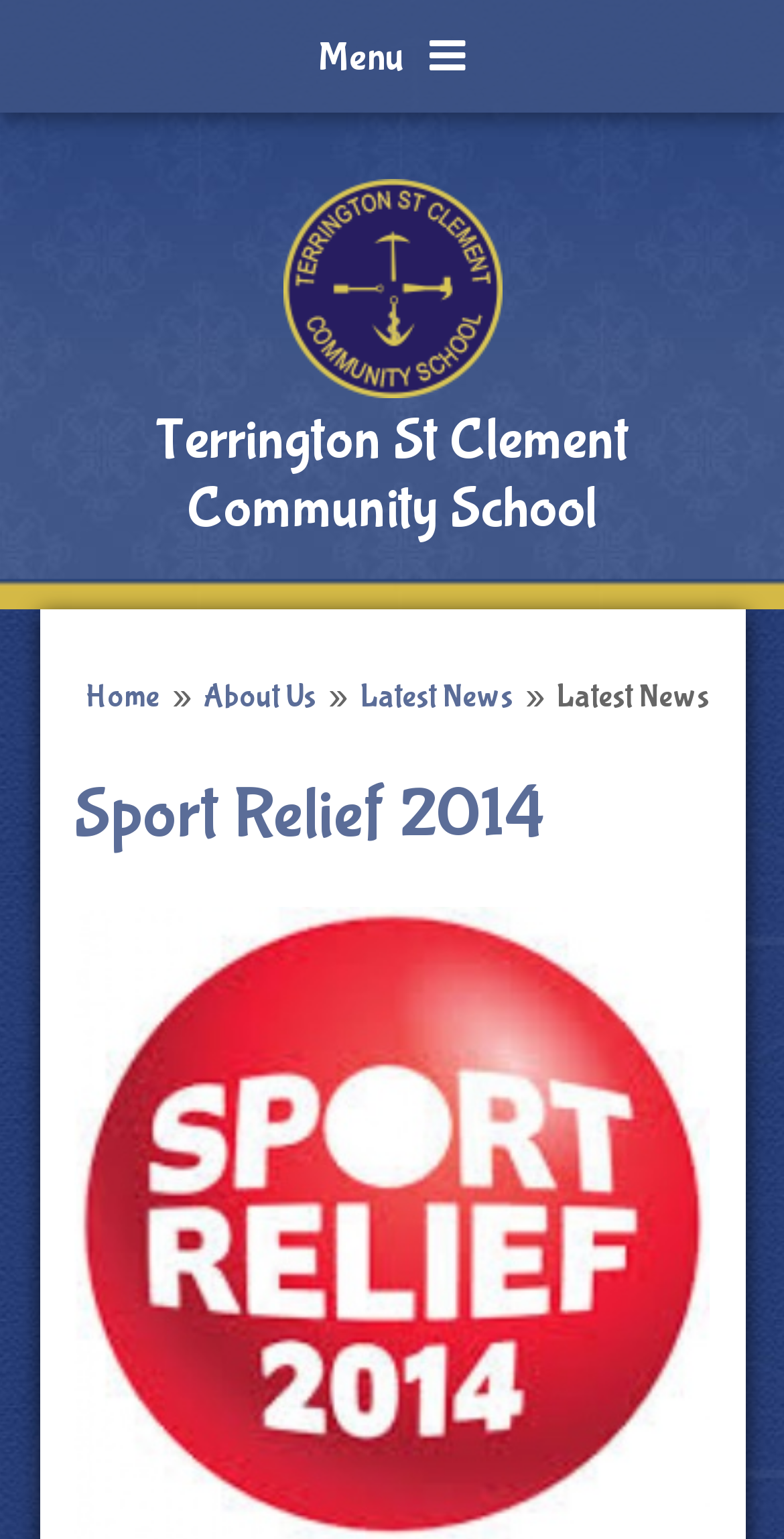Describe all the key features and sections of the webpage thoroughly.

The webpage is about Terrington St Clement Community School's participation in Sport Relief 2014. At the top left corner, there is a "Skip to content" link and a "Menu" button. Below these elements, the school's logo is displayed as an image, accompanied by a link to the school's homepage. 

To the right of the logo, there is a heading that reads "Terrington St Clement Community School". Below this heading, there is a navigation menu with links to "Home", "About Us", and two instances of "Latest News". The navigation menu is horizontally aligned, with the "Home" link on the left and the two "Latest News" links on the right.

Further down the page, there is a prominent heading that reads "Sport Relief 2014", which is likely the main topic of the webpage.